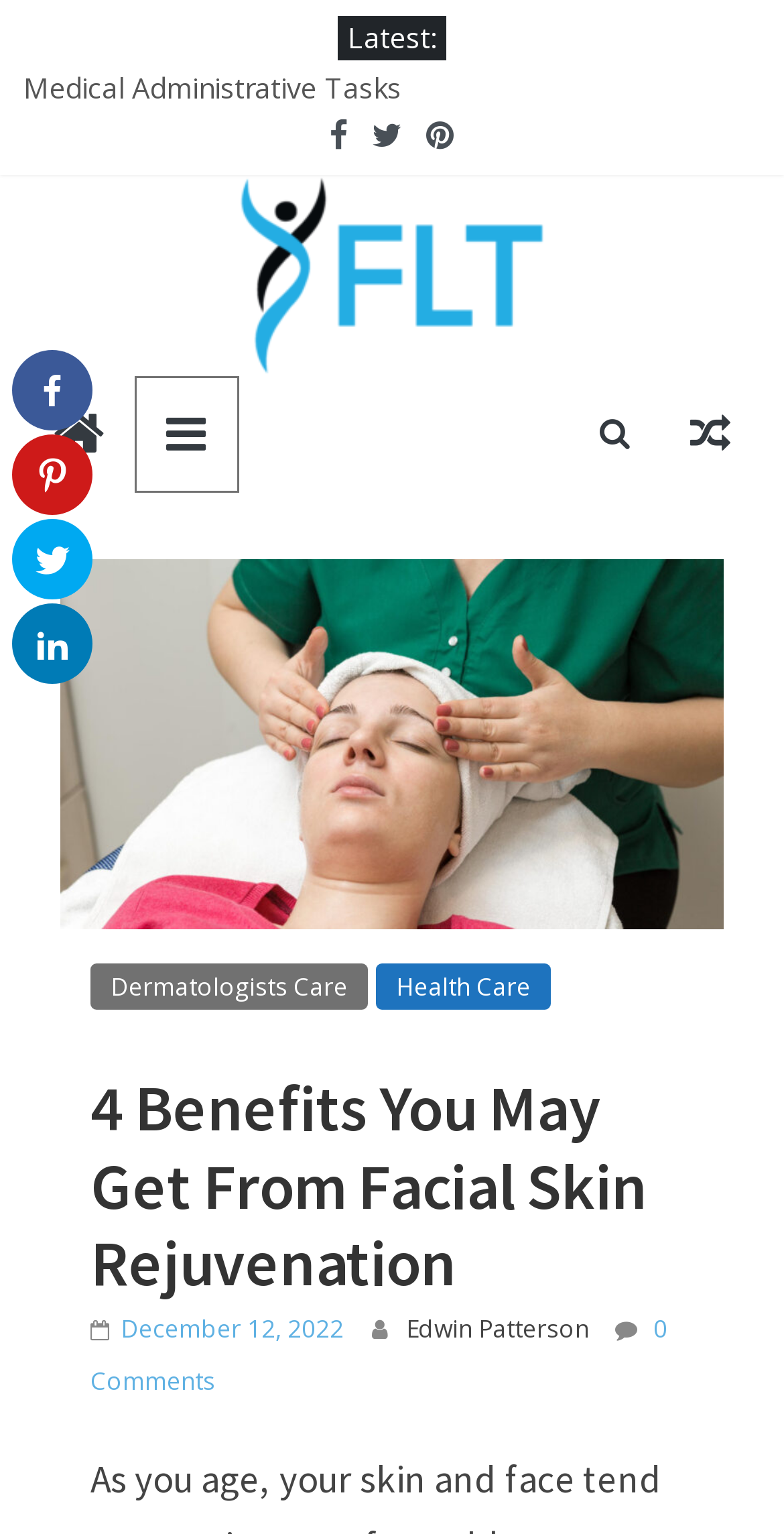Find the bounding box coordinates of the element to click in order to complete this instruction: "Read about the benefits of outsourcing medical administrative tasks". The bounding box coordinates must be four float numbers between 0 and 1, denoted as [left, top, right, bottom].

[0.03, 0.041, 0.879, 0.095]